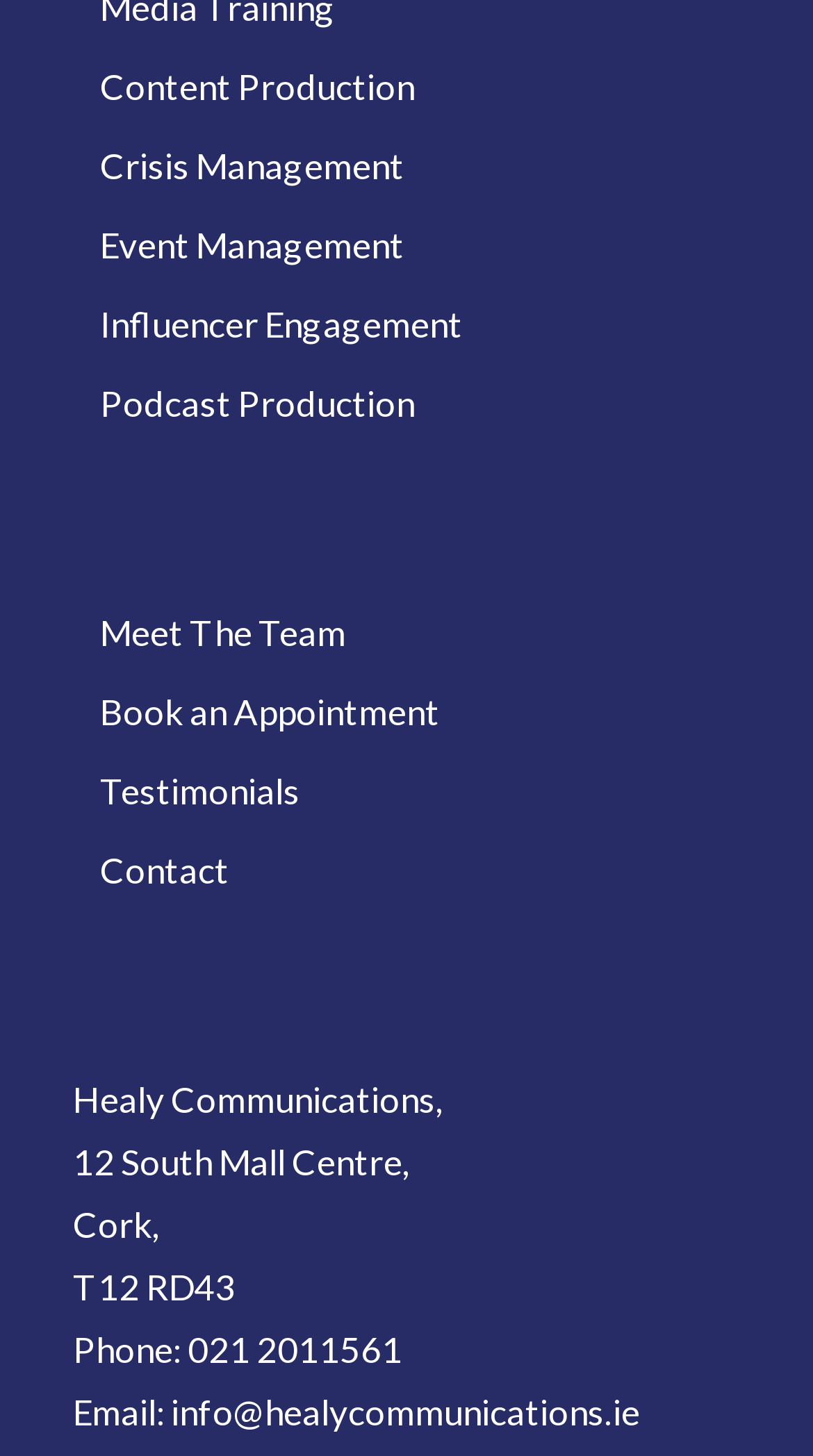Find the bounding box coordinates of the clickable area that will achieve the following instruction: "Click on Content Production".

[0.123, 0.039, 0.877, 0.082]